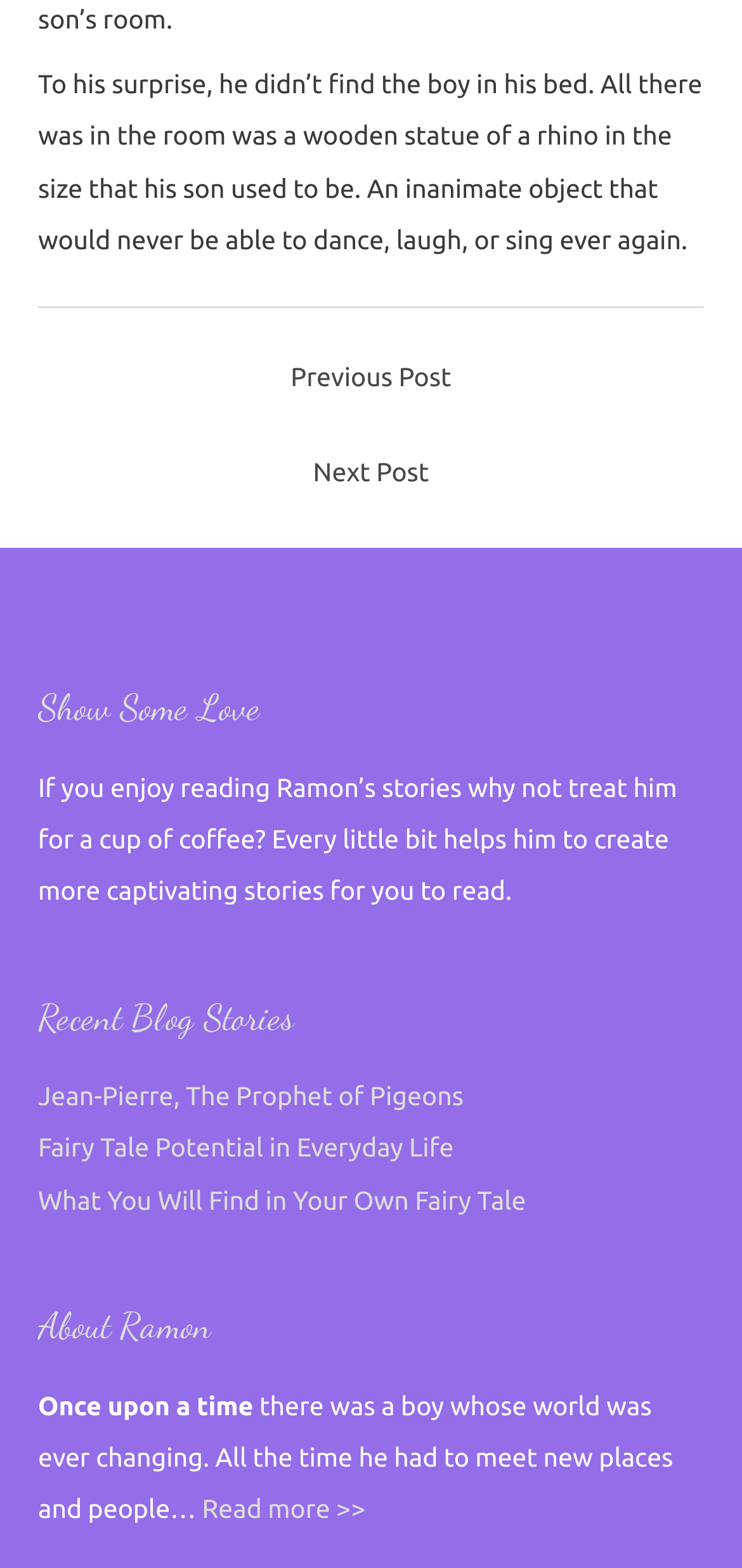What is the story about?
Carefully examine the image and provide a detailed answer to the question.

The story is about a boy who is not found in his bed, and instead, a wooden statue of a rhino in his size is found. This suggests that the boy has been replaced by the statue, and the story might be exploring the theme of loss or transformation.